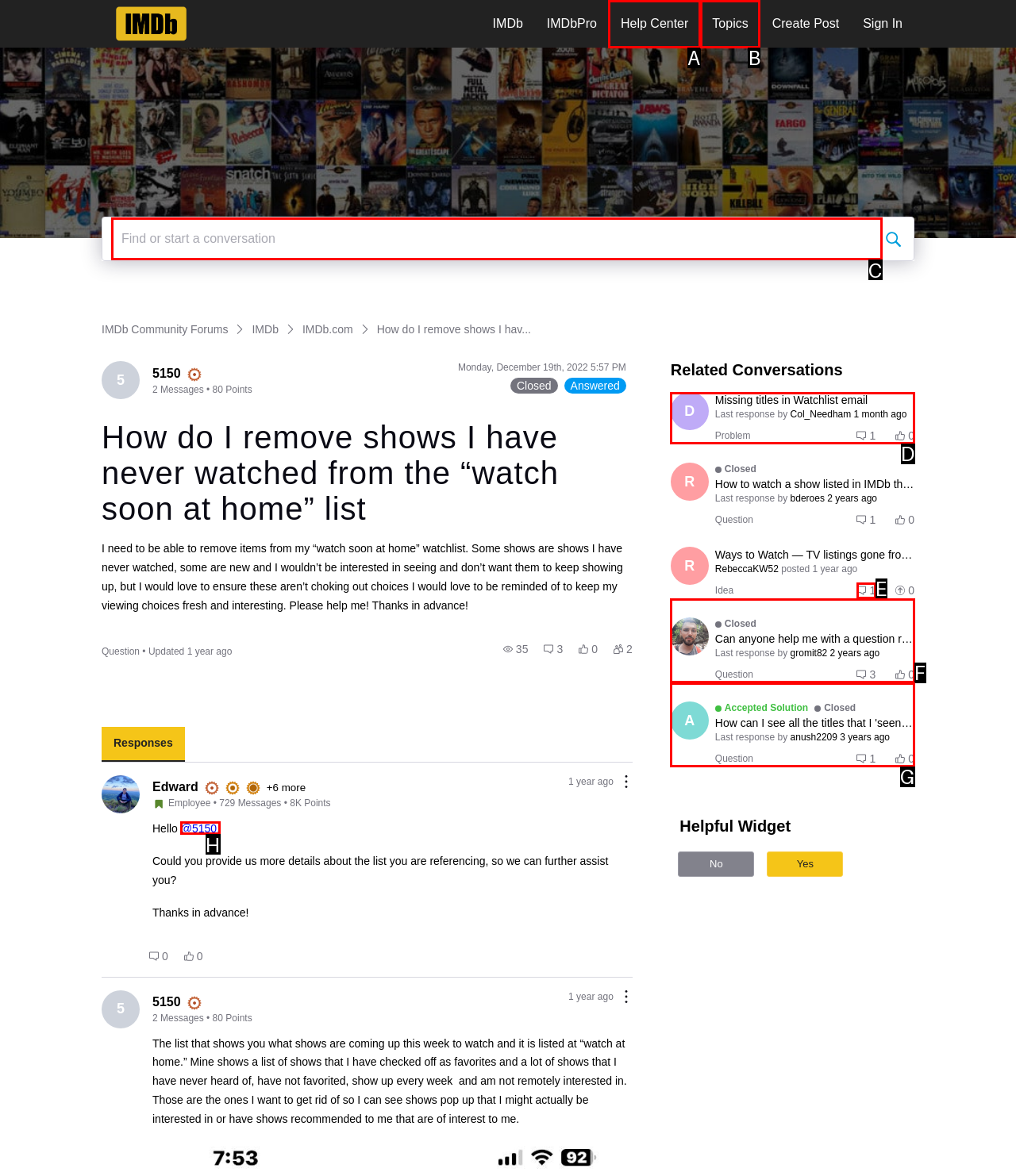Select the letter of the UI element that matches this task: Search for a conversation
Provide the answer as the letter of the correct choice.

C